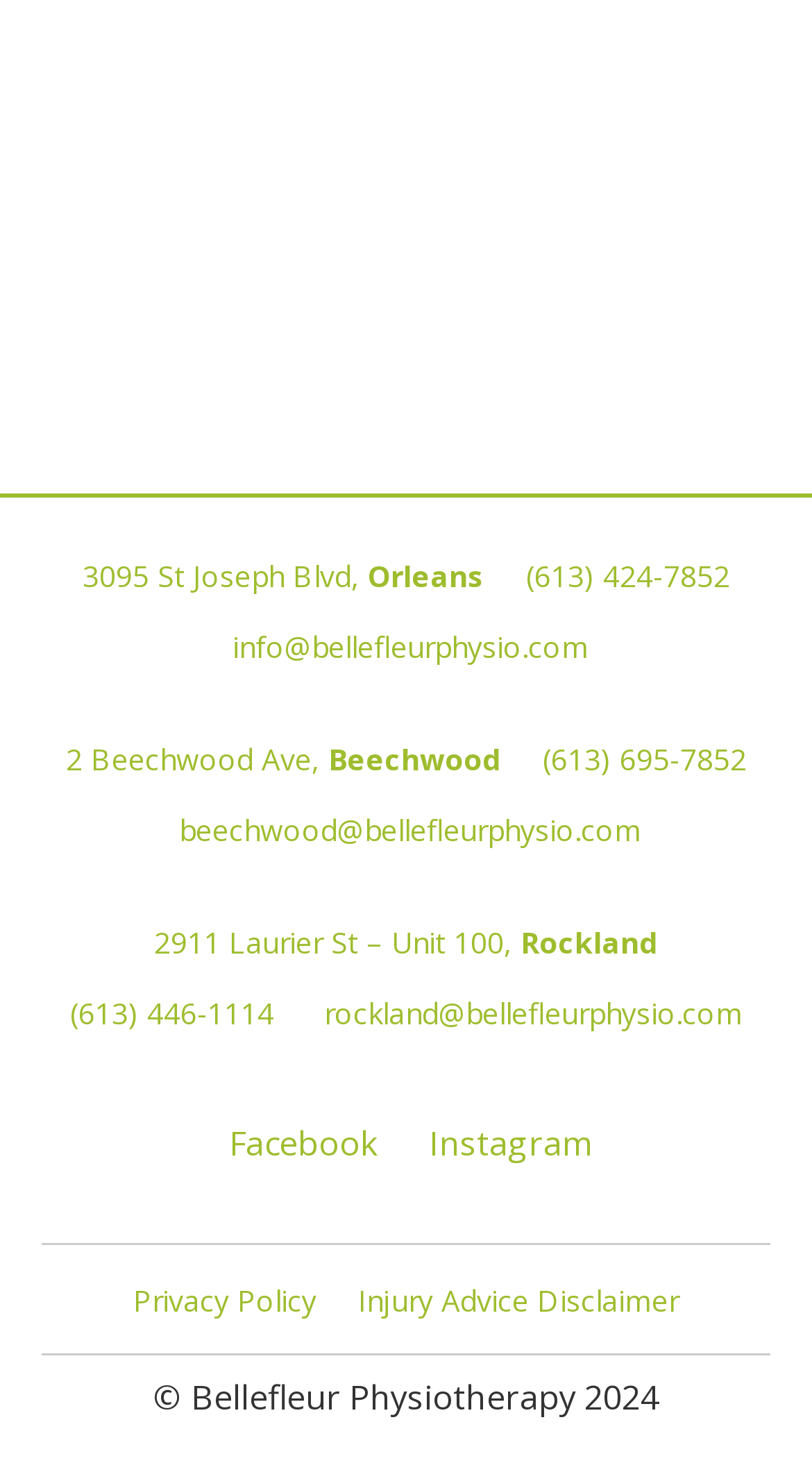What is the phone number of the Orleans location?
Using the image as a reference, give an elaborate response to the question.

I found the phone number associated with the Orleans location, which is (613) 424-7852, listed next to the address 3095 St Joseph Blvd, Orleans.